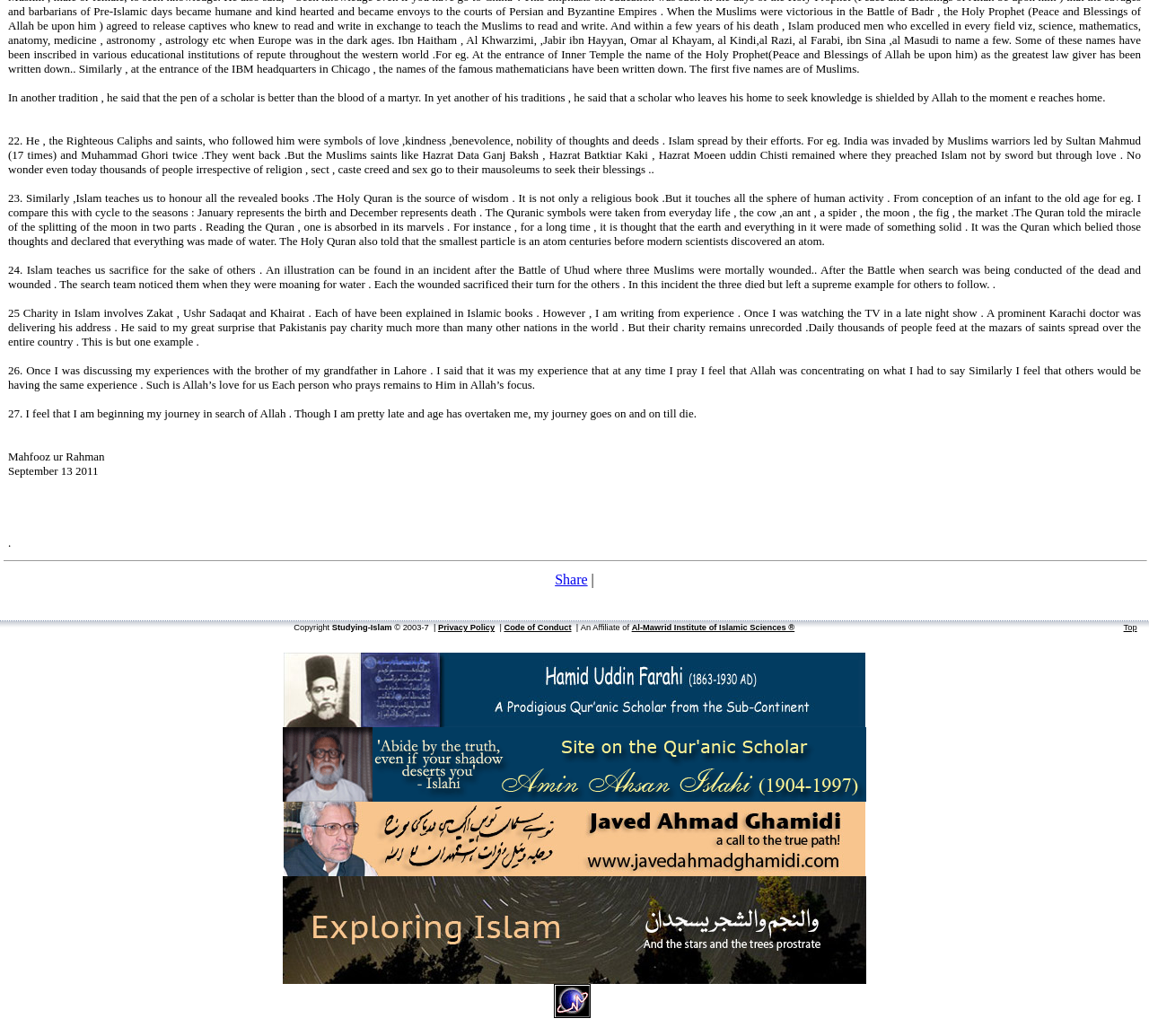Respond to the question below with a single word or phrase: How many paragraphs are in the article?

7